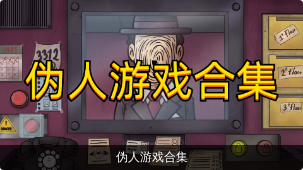What kind of atmosphere does the background evoke?
Answer the question with detailed information derived from the image.

The caption states that the background is 'enriched with elements that suggest an old-fashioned or whimsical atmosphere', which implies a sense of nostalgia or playfulness.